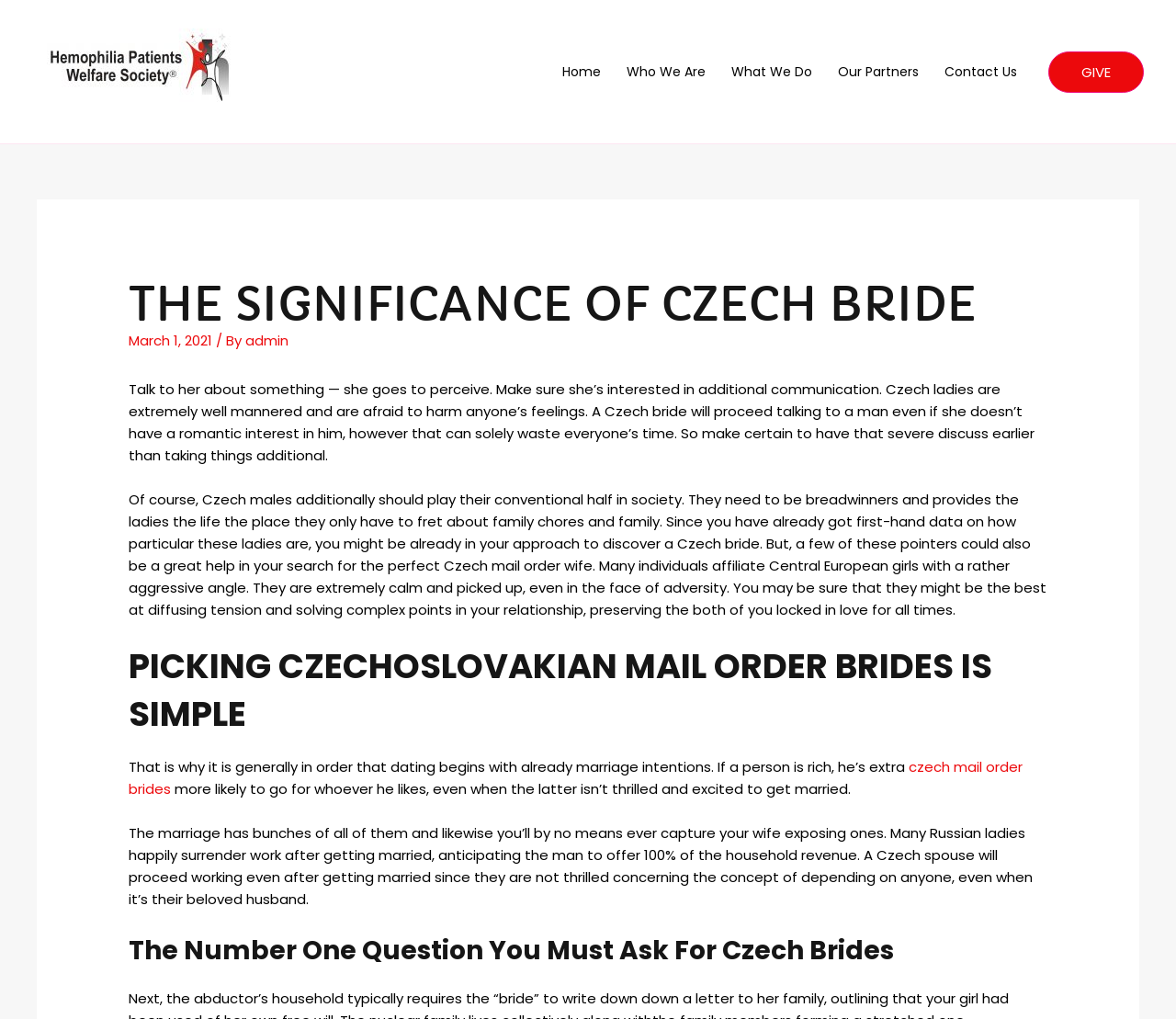Please predict the bounding box coordinates of the element's region where a click is necessary to complete the following instruction: "Click the 'GIVE' button". The coordinates should be represented by four float numbers between 0 and 1, i.e., [left, top, right, bottom].

[0.891, 0.05, 0.973, 0.091]